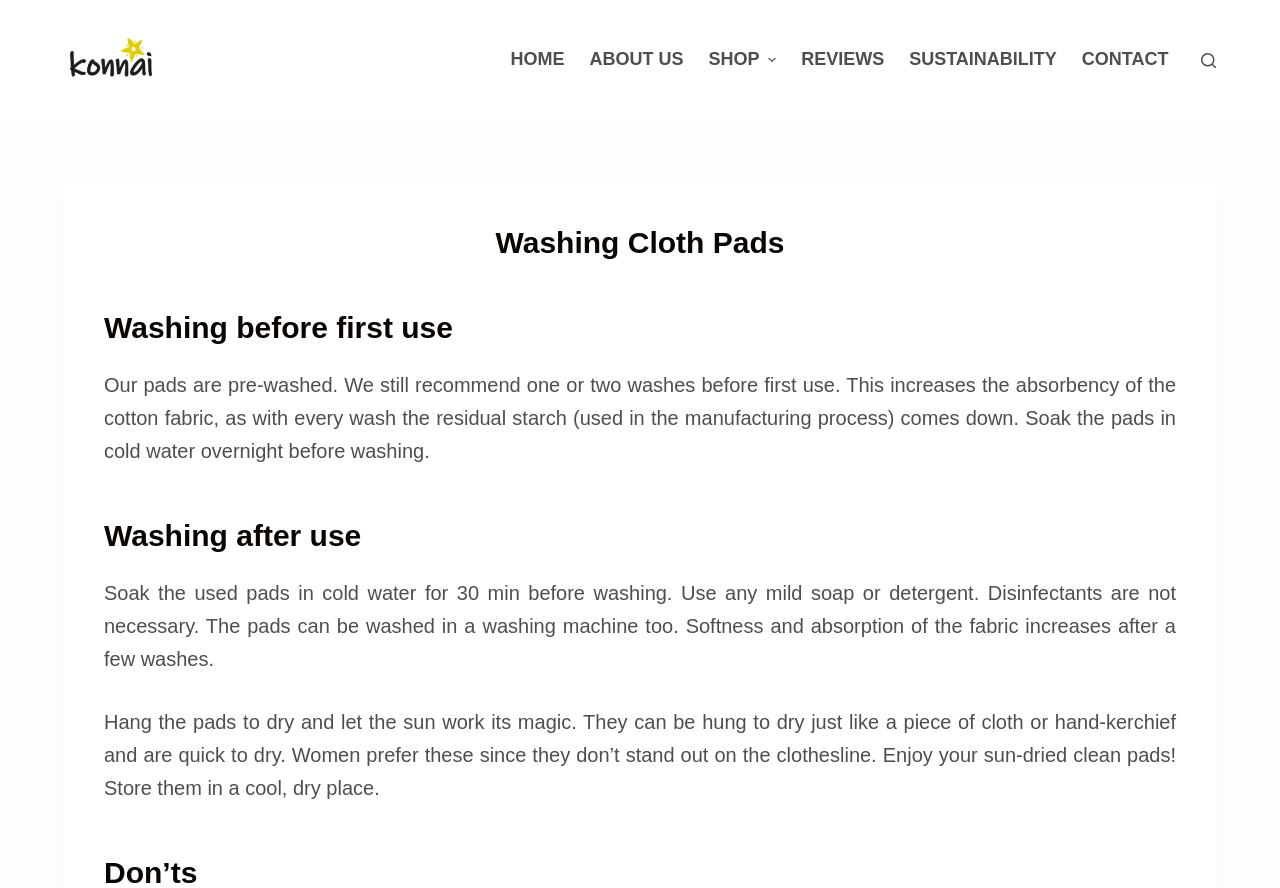Please answer the following question using a single word or phrase: 
Can the pads be washed in a machine?

Yes